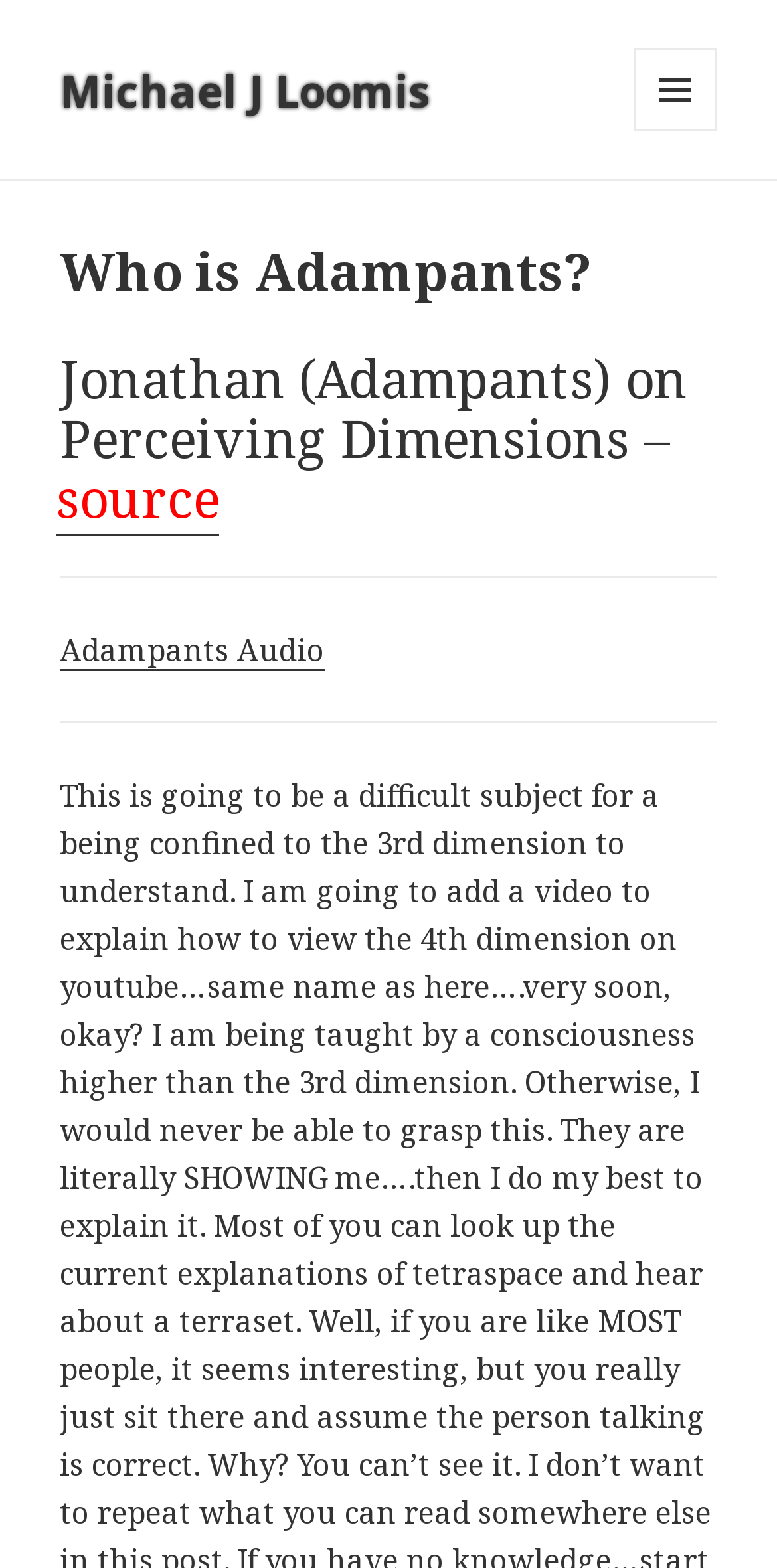What is the name of the person mentioned in the header?
Provide a concise answer using a single word or phrase based on the image.

Adampants